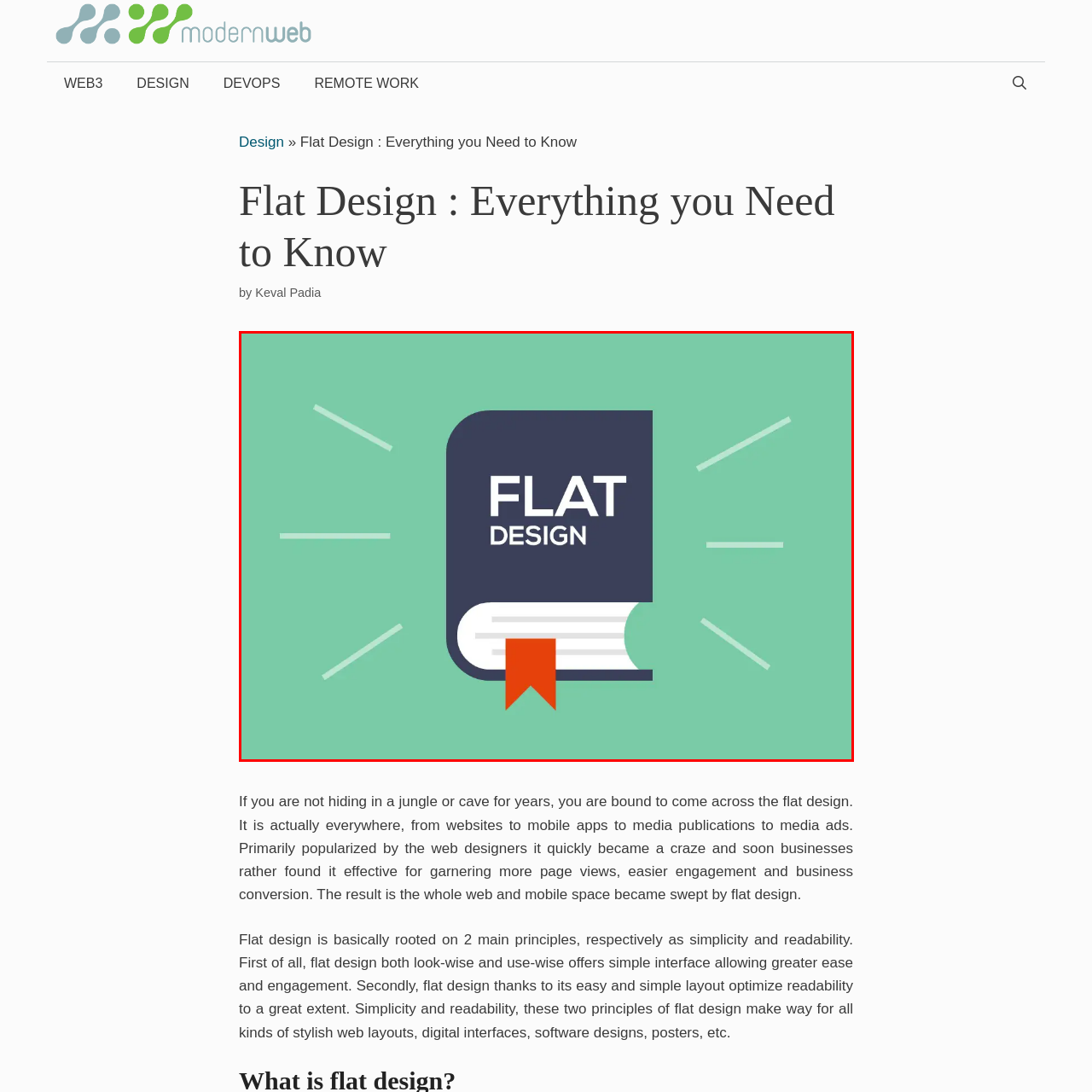What style is the book designed in?
Observe the image inside the red bounding box and give a concise answer using a single word or phrase.

Minimalist style